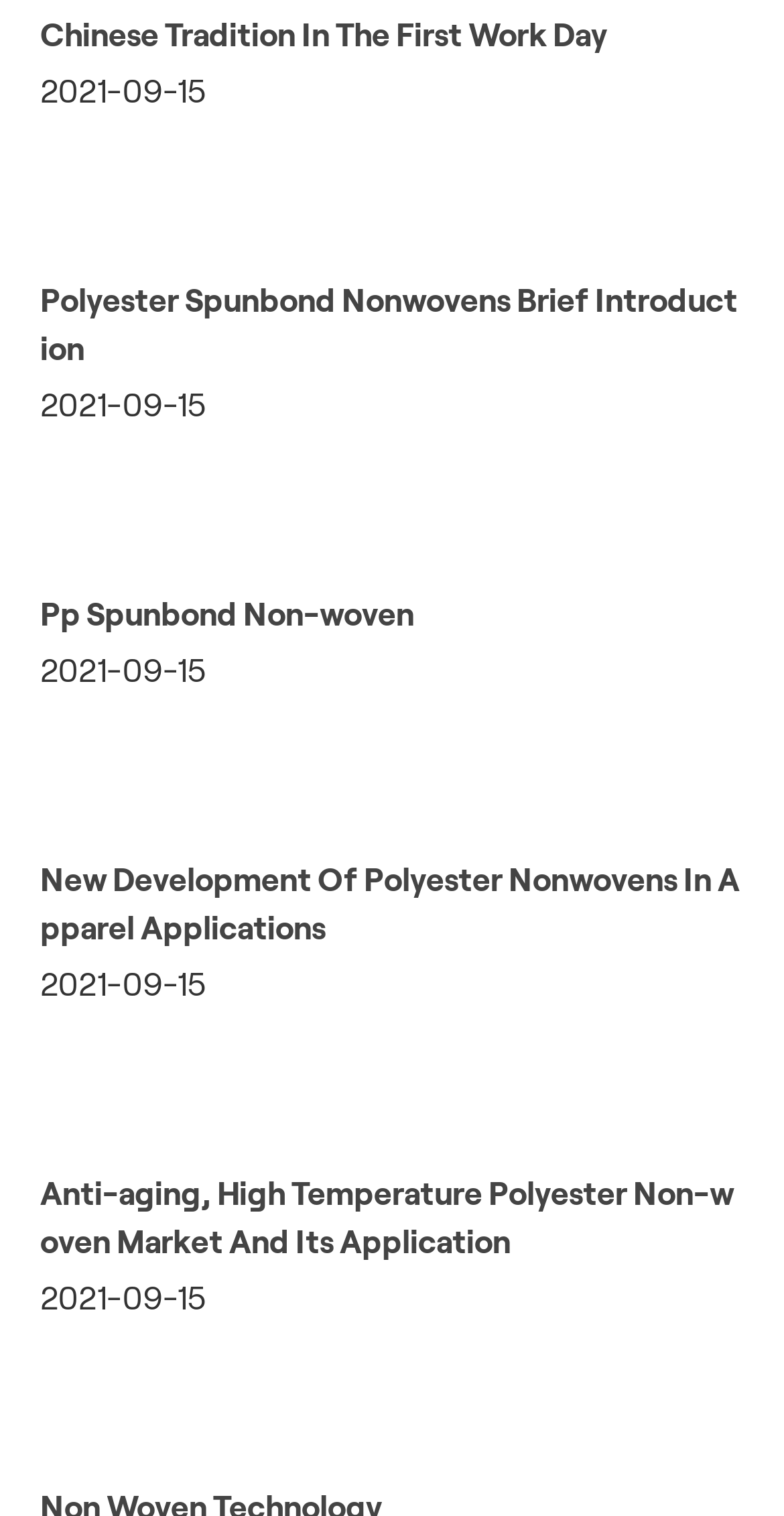Provide the bounding box coordinates for the area that should be clicked to complete the instruction: "View the image named 图片名称".

[0.051, 0.121, 0.949, 0.167]